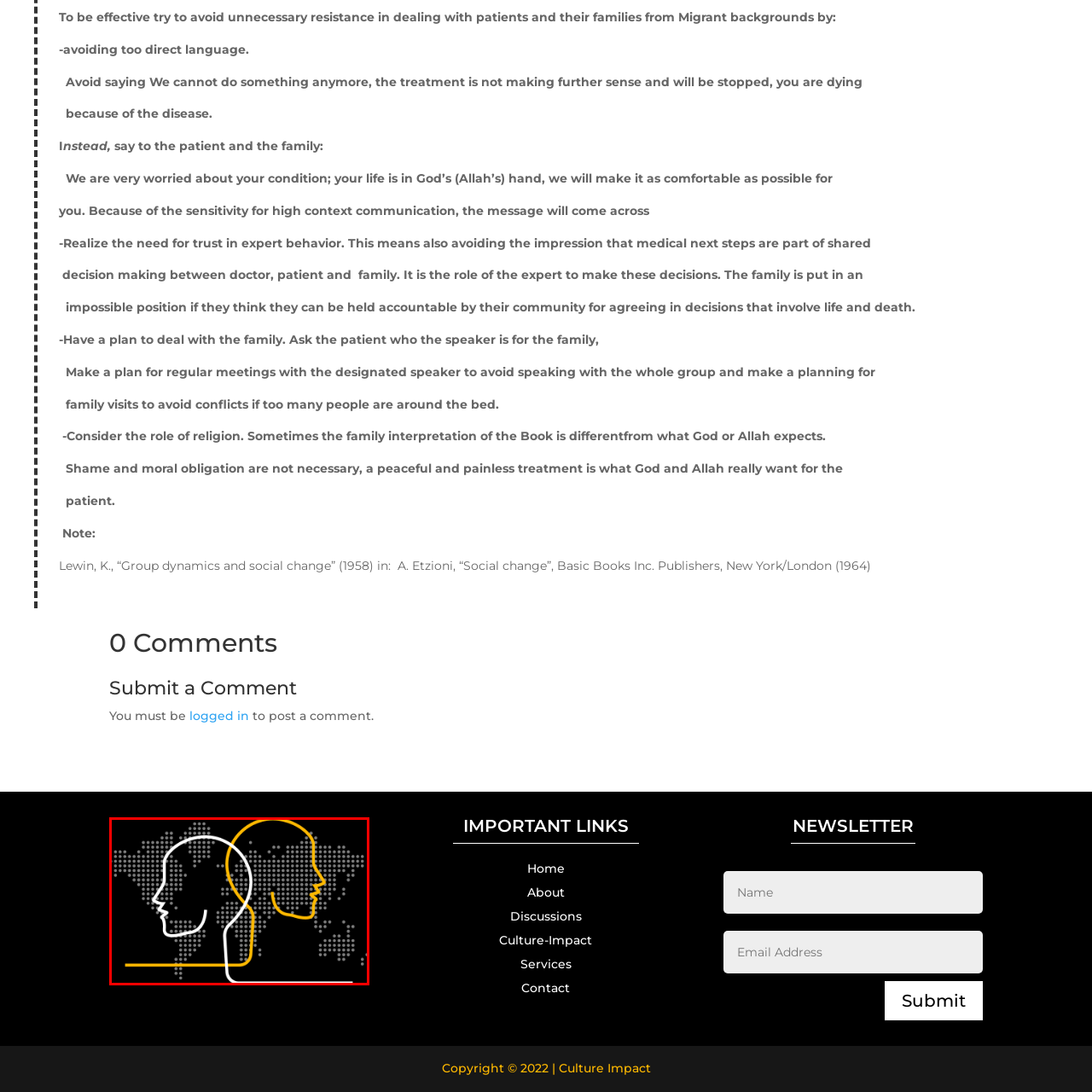What does the yellow line curving around the second profile suggest?
Look at the image within the red bounding box and respond with a single word or phrase.

Connection or dialogue